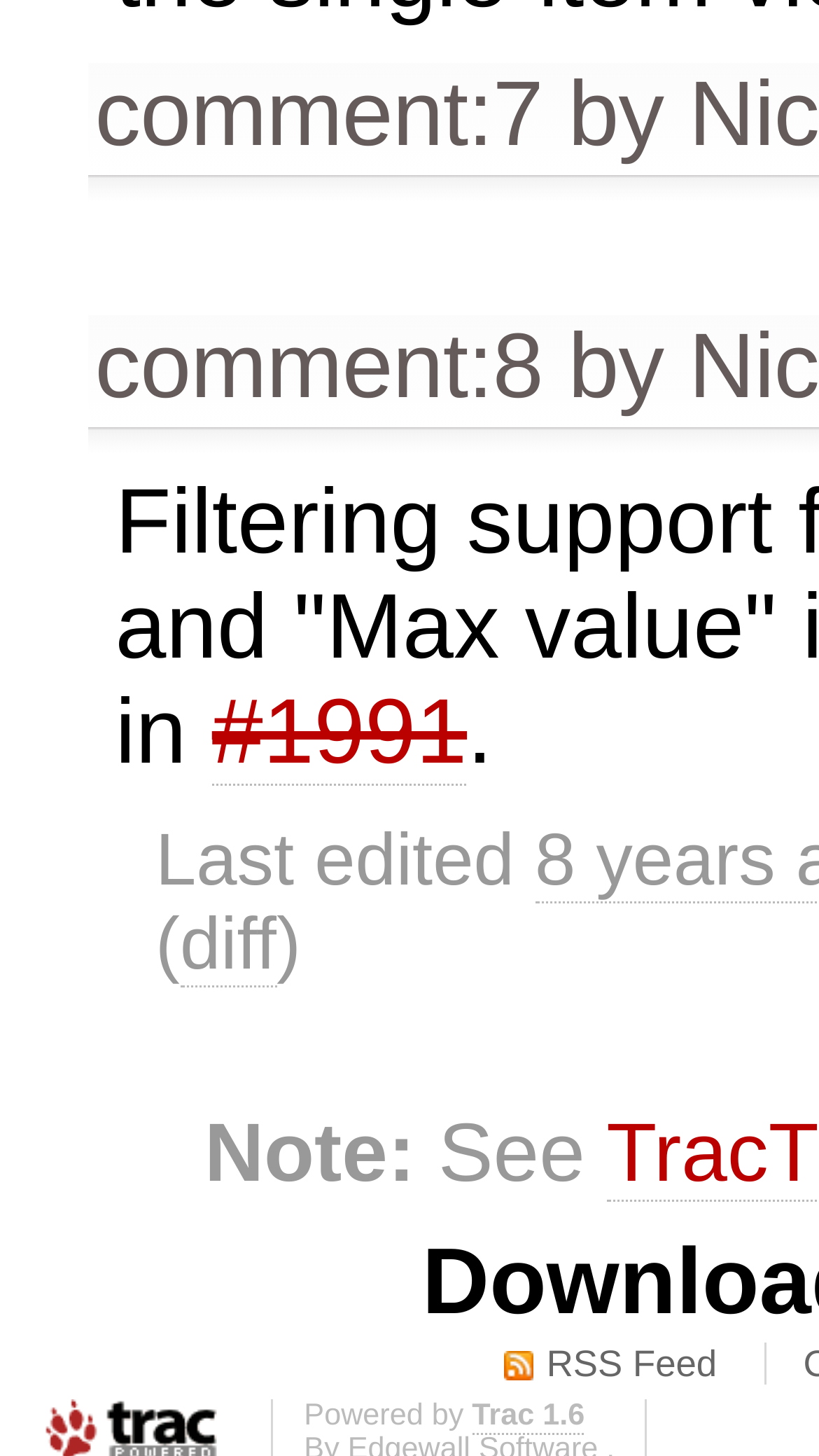Provide a one-word or short-phrase response to the question:
What is the text after 'Note:'?

See